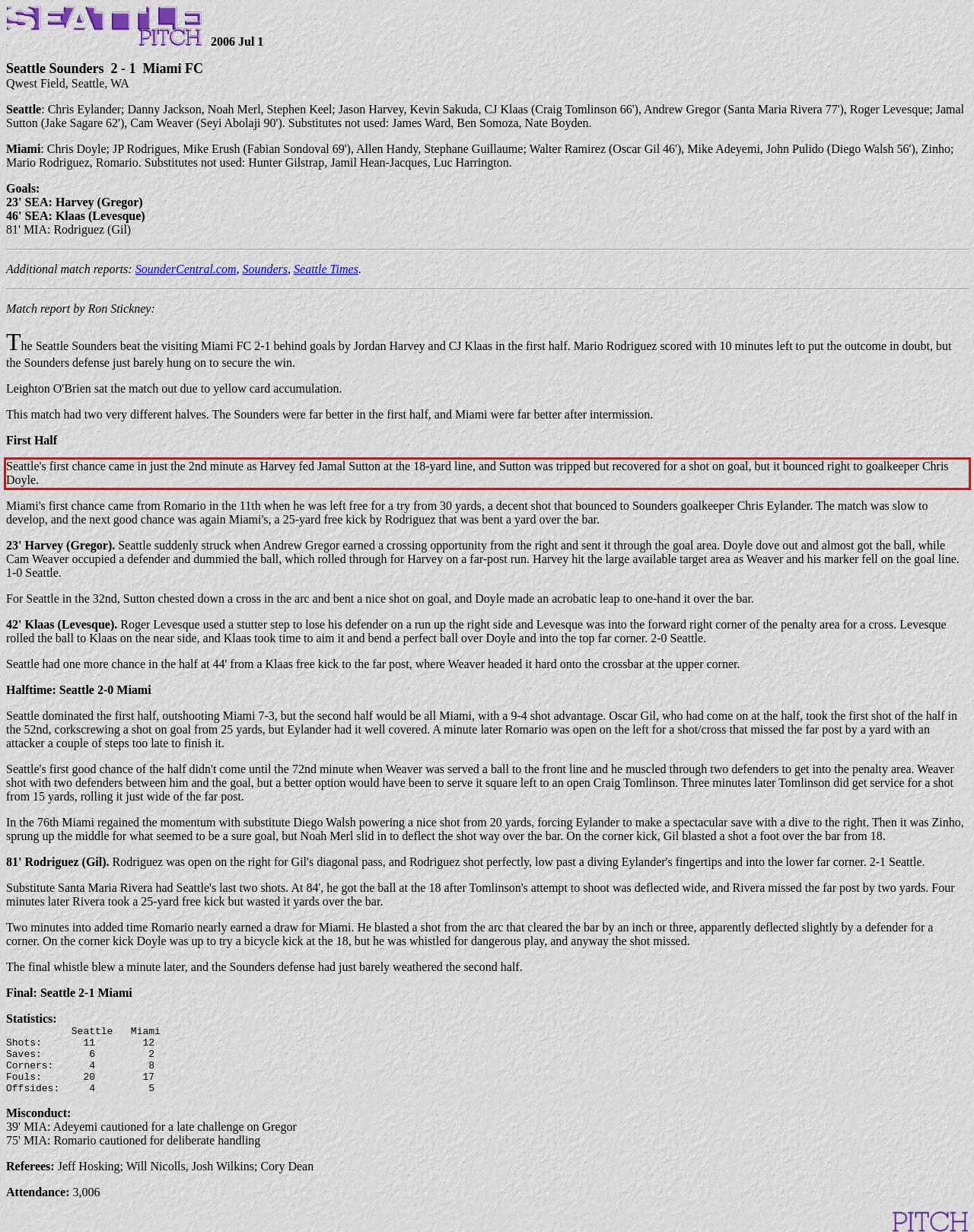Using the provided screenshot of a webpage, recognize and generate the text found within the red rectangle bounding box.

Seattle's first chance came in just the 2nd minute as Harvey fed Jamal Sutton at the 18-yard line, and Sutton was tripped but recovered for a shot on goal, but it bounced right to goalkeeper Chris Doyle.